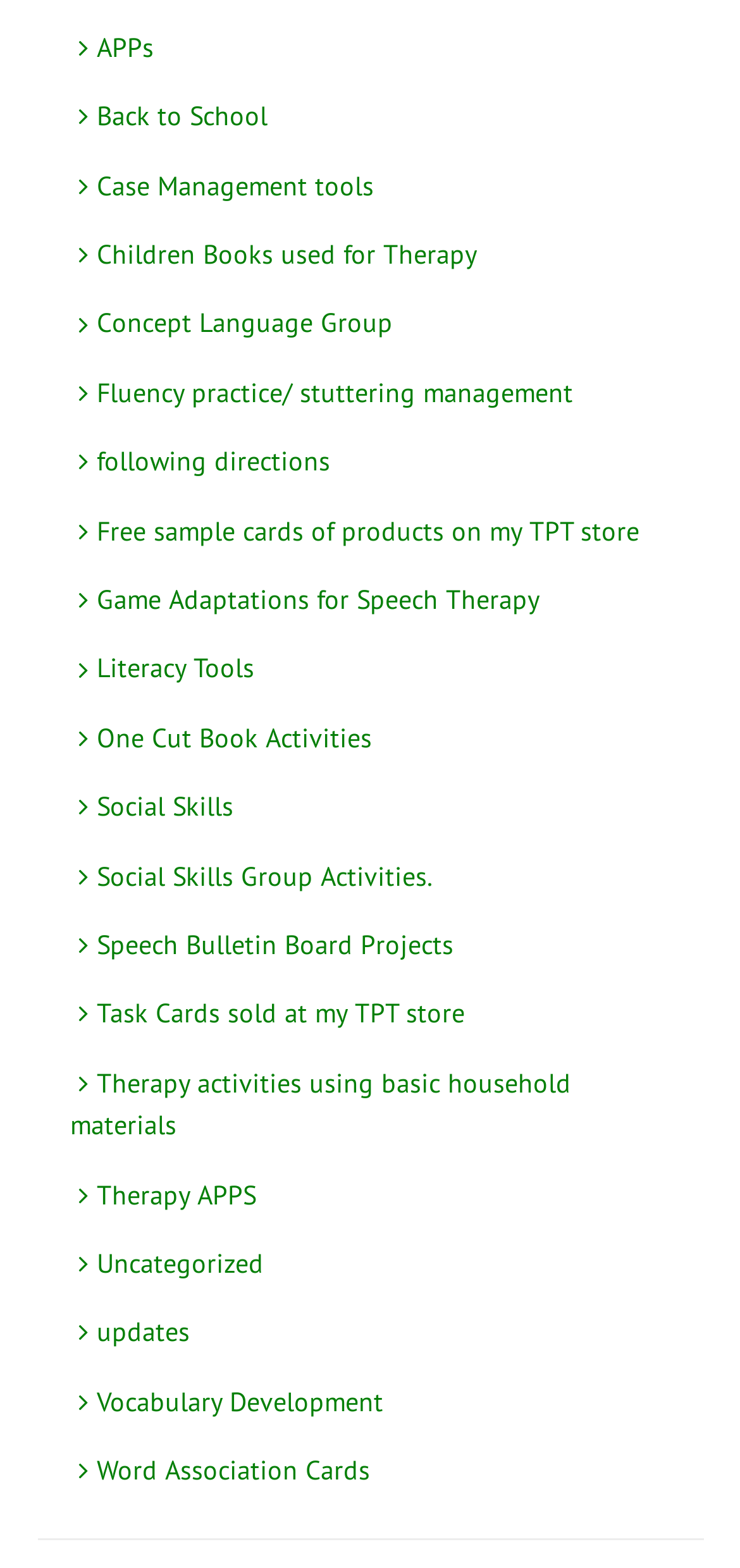What are the main categories of speech therapy resources?
Carefully examine the image and provide a detailed answer to the question.

Based on the links provided on the webpage, it appears that the main categories of speech therapy resources include apps, case management tools, children's books, concept language group, fluency practice, following directions, game adaptations, literacy tools, one cut book activities, social skills, speech bulletin board projects, task cards, therapy activities, vocabulary development, and word association cards.